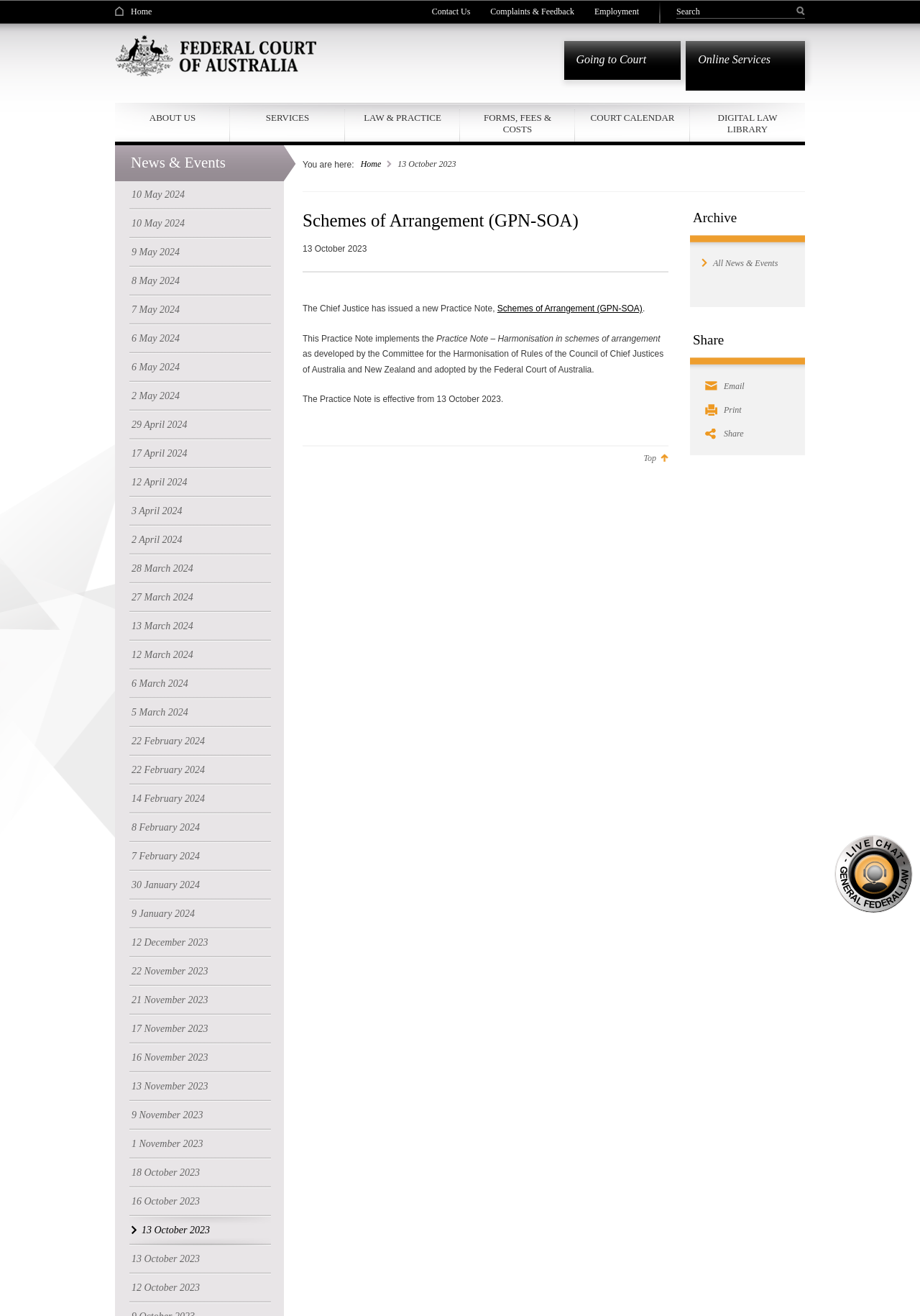Construct a comprehensive caption that outlines the webpage's structure and content.

The webpage is titled "Schemes of Arrangement (GPN-SOA)" and has a prominent search field at the top right corner, accompanied by a search button. Below the search field, there are several links to different sections of the website, including "Home", "Contact Us", "Complaints & Feedback", and "Employment".

To the left of the search field, there is a link to the "Federal Court of Australia home page" with an associated image. Below this link, there are several categories of links, including "I am a Party - Information for Litigants", "I am a Practitioner", "I am a witness", and "I have been Subpoenaed". Each of these categories has multiple sub-links providing more specific information.

On the right side of the page, there are links to "Online Services", including "eLodgment", "eCourtroom", and "Federal Law Search". There are also links to "Guides" and "About our Online Services".

At the top of the page, there is a navigation menu with links to "ABOUT US", "SERVICES", "LAW & PRACTICE", "FORMS, FEES & COSTS", "COURT CALENDAR", and "DIGITAL LAW LIBRARY".

In the middle of the page, there is a section titled "News & Events" with multiple links to news articles, each with a specific date ranging from May 10, 2024, to January 30, 2024.